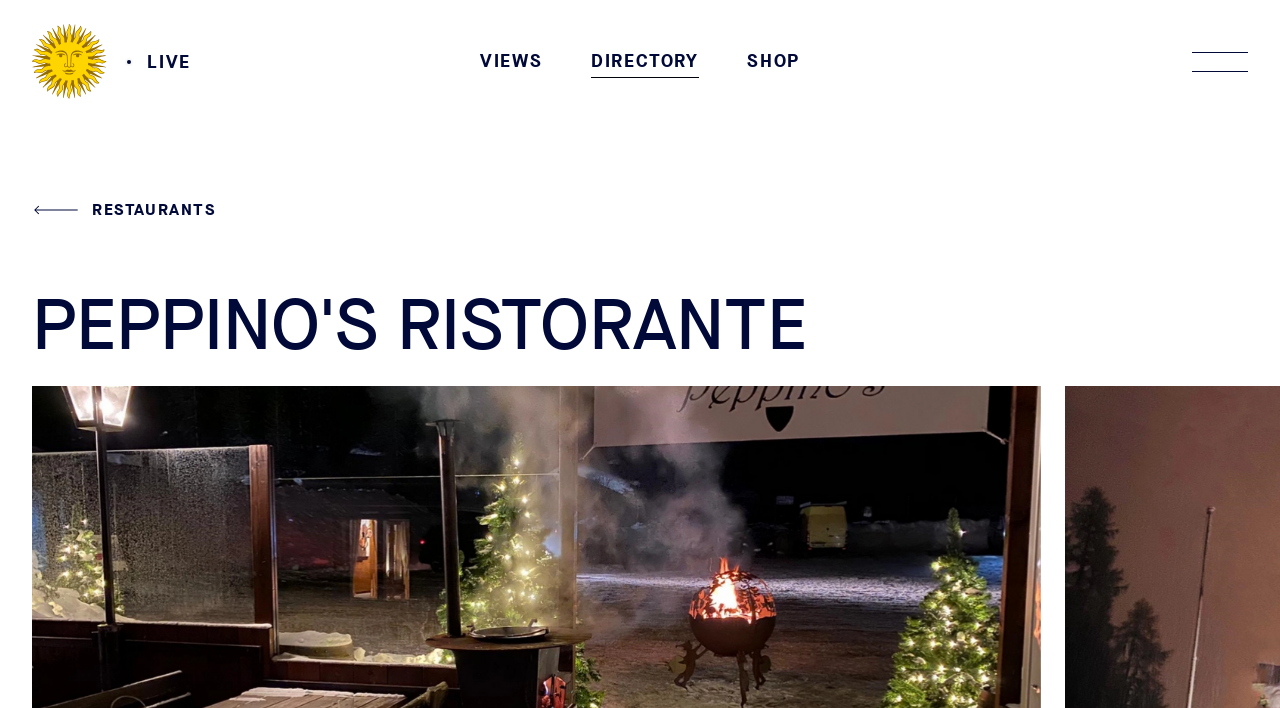Answer the question in one word or a short phrase:
How many languages are available on the webpage?

2